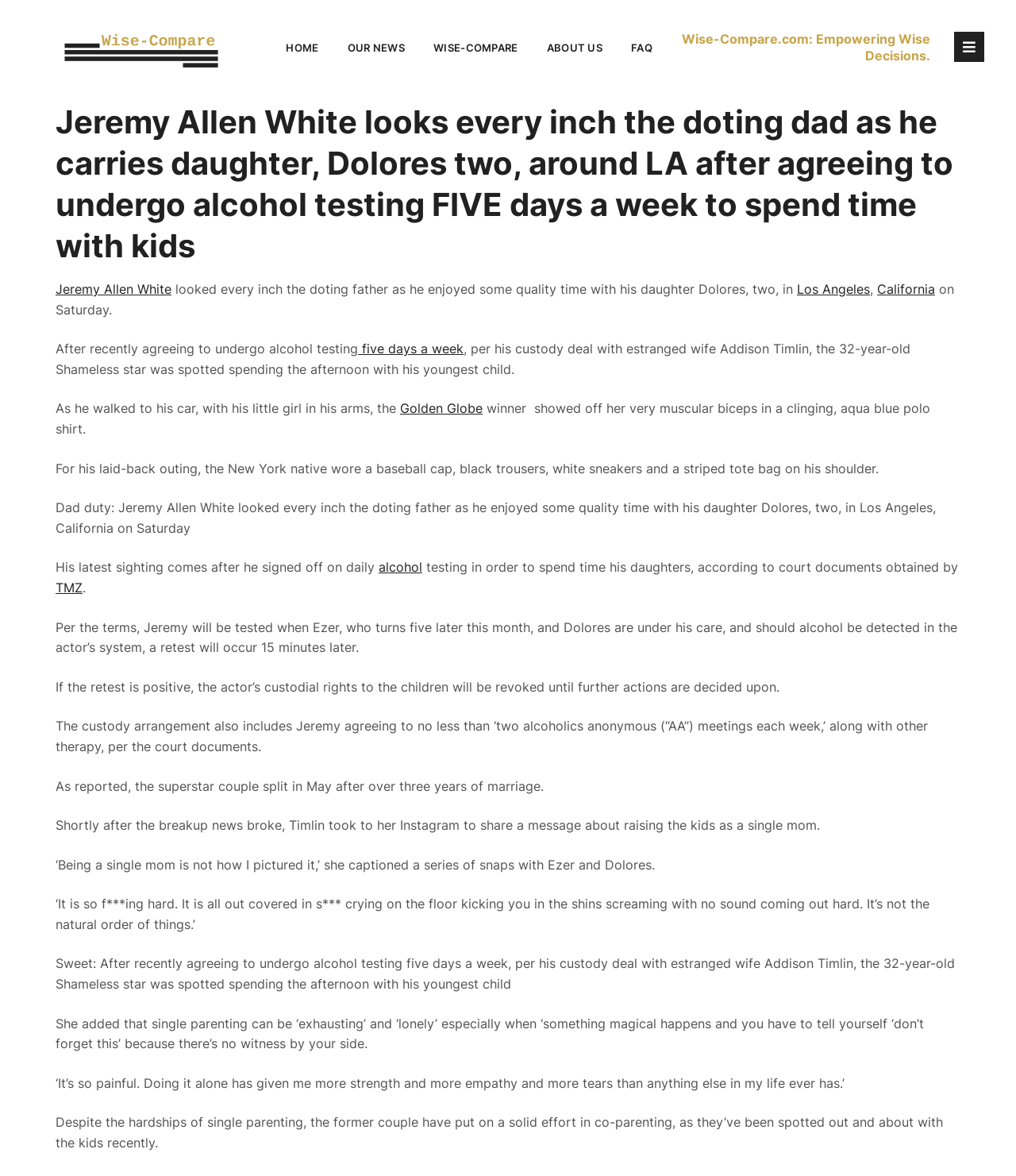Find and indicate the bounding box coordinates of the region you should select to follow the given instruction: "Click FAQ".

[0.613, 0.026, 0.65, 0.055]